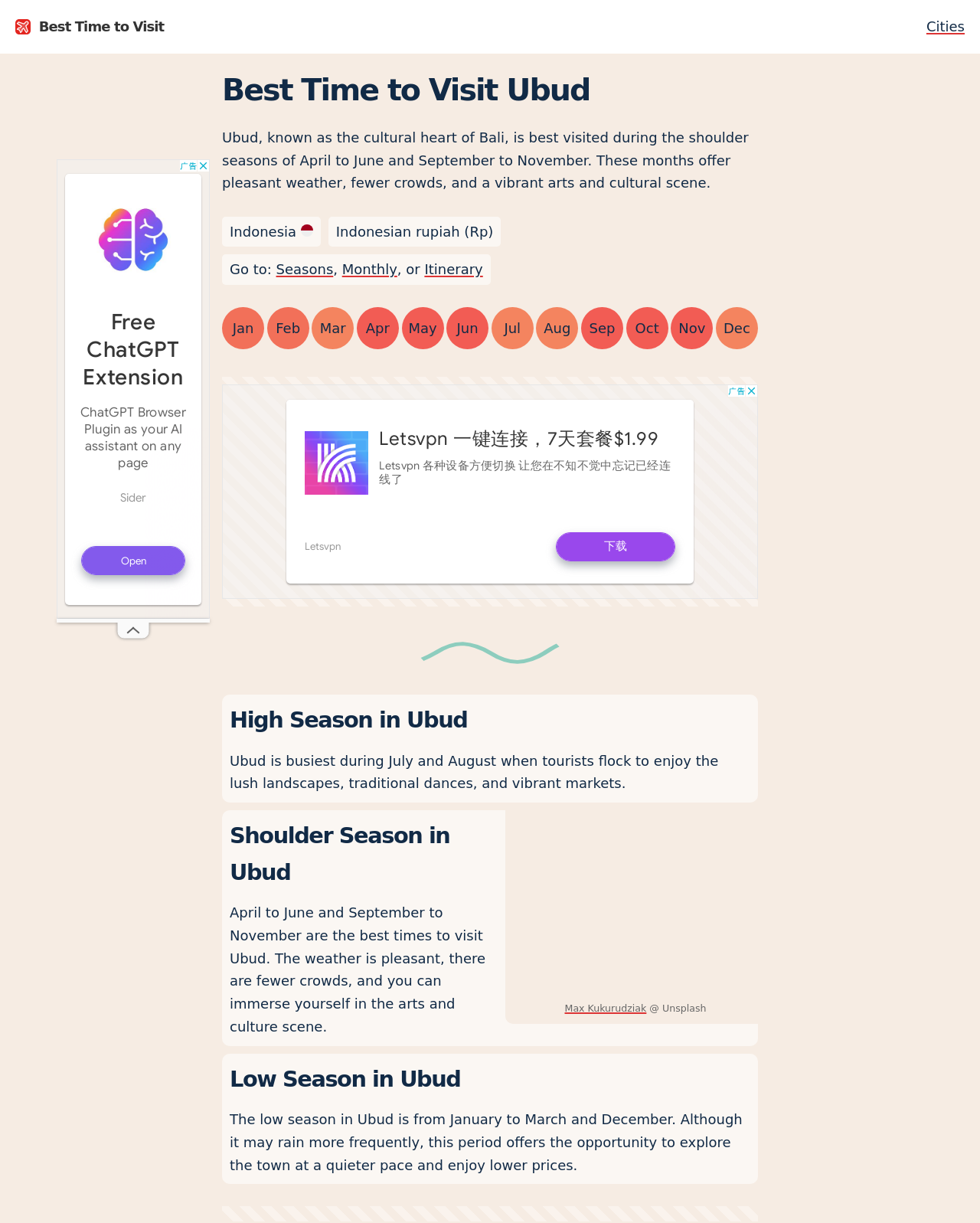Write an elaborate caption that captures the essence of the webpage.

The webpage is about the best time to visit Ubud, Indonesia. At the top, there is a link to "UV index today" with a small image next to it, and another link to "Cities" at the top right corner. Below these links, there is a heading "Best Time to Visit Ubud" followed by a paragraph of text that describes the best time to visit Ubud, which is during the shoulder seasons of April to June and September to November.

To the right of this paragraph, there is a small image of the Indonesian flag, and next to it, the text "Indonesia" and "Indonesian rupiah (Rp)". Below this, there are links to "Seasons", "Monthly", and "Itinerary" separated by commas.

Underneath, there is a row of 12 small text elements, each representing a month from January to December. Below this row, there is an advertisement iframe and an image.

The webpage then divides into three sections, each with a heading: "High Season in Ubud", "Shoulder Season in Ubud", and "Low Season in Ubud". Each section has a paragraph of text that describes the characteristics of that season, and the "High Season" section also includes an image of a green grass field under a cloudy sky.

There is another advertisement iframe at the bottom left corner of the webpage. Overall, the webpage provides information about the best time to visit Ubud, Indonesia, and describes the characteristics of each season.